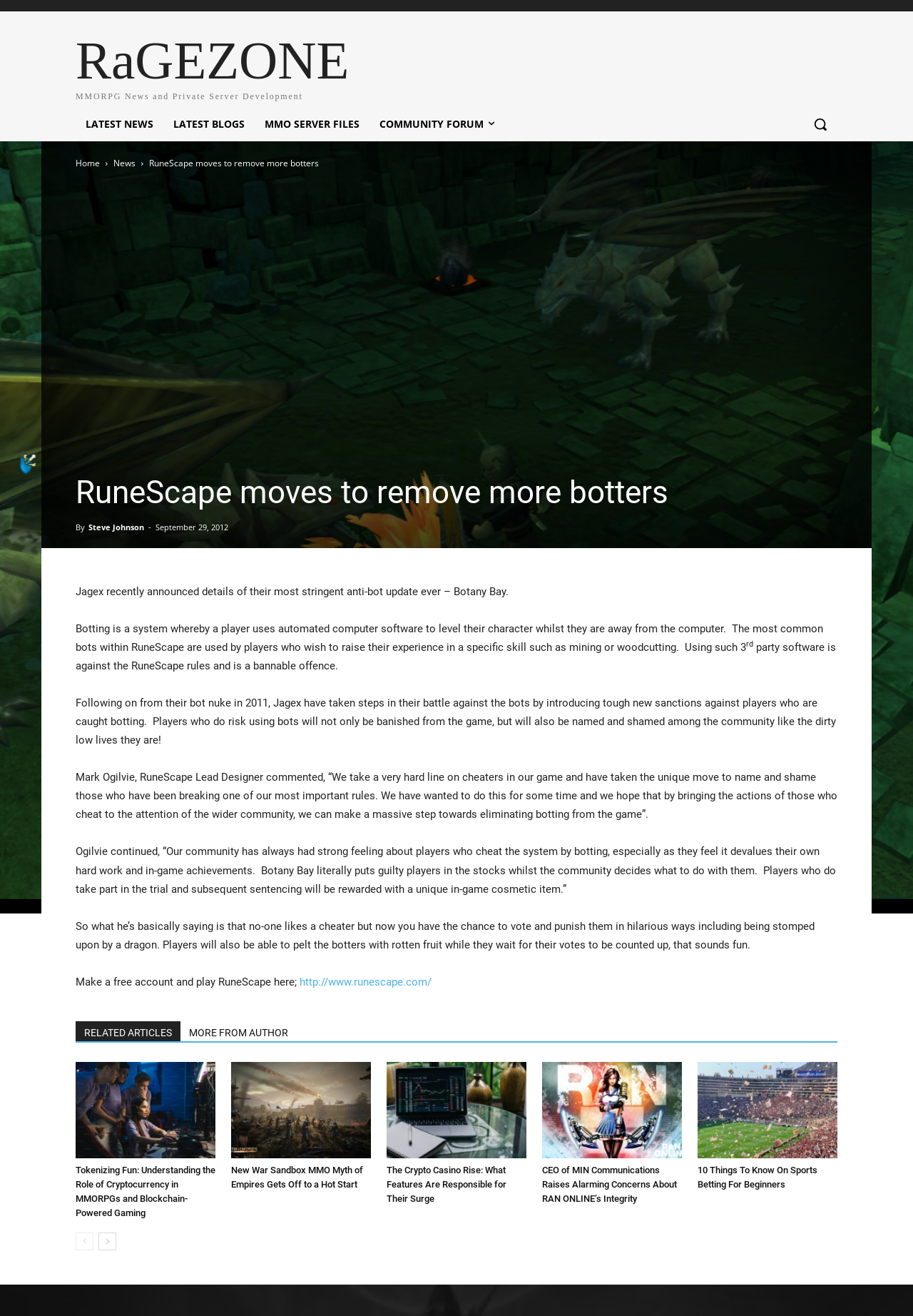Locate the bounding box coordinates of the element I should click to achieve the following instruction: "Click on the 'RaGEZONE MMORPG News and Private Server Development' link".

[0.083, 0.024, 0.333, 0.076]